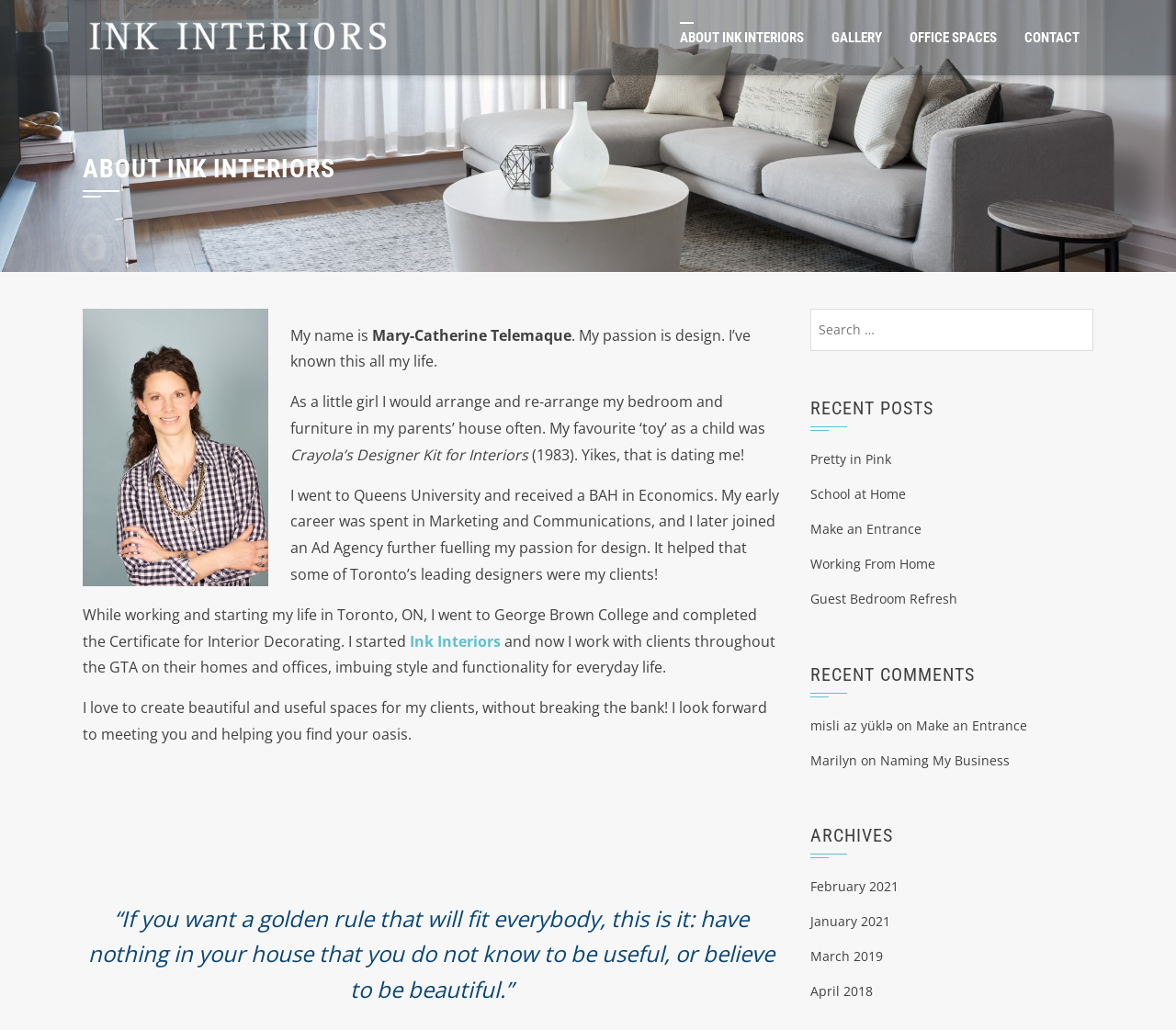Please reply with a single word or brief phrase to the question: 
What is the quote mentioned on the page?

“If you want a golden rule that will fit everybody, this is it: have nothing in your house that you do not know to be useful, or believe to be beautiful.”